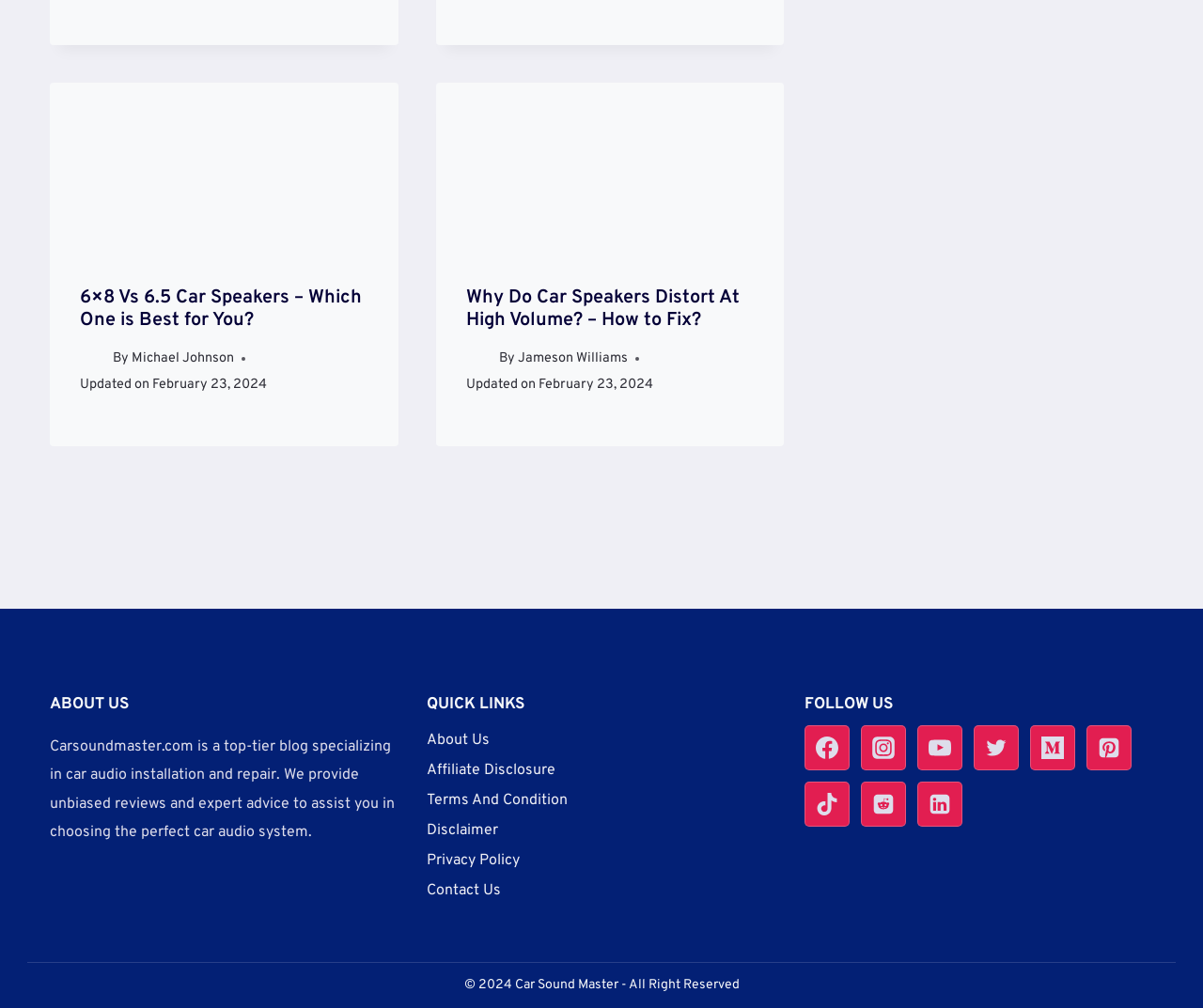Please find the bounding box coordinates of the element that you should click to achieve the following instruction: "Click the 'Why Do Car Speakers Distort At High Volume? – How to Fix?' article link". The coordinates should be presented as four float numbers between 0 and 1: [left, top, right, bottom].

[0.362, 0.082, 0.652, 0.255]